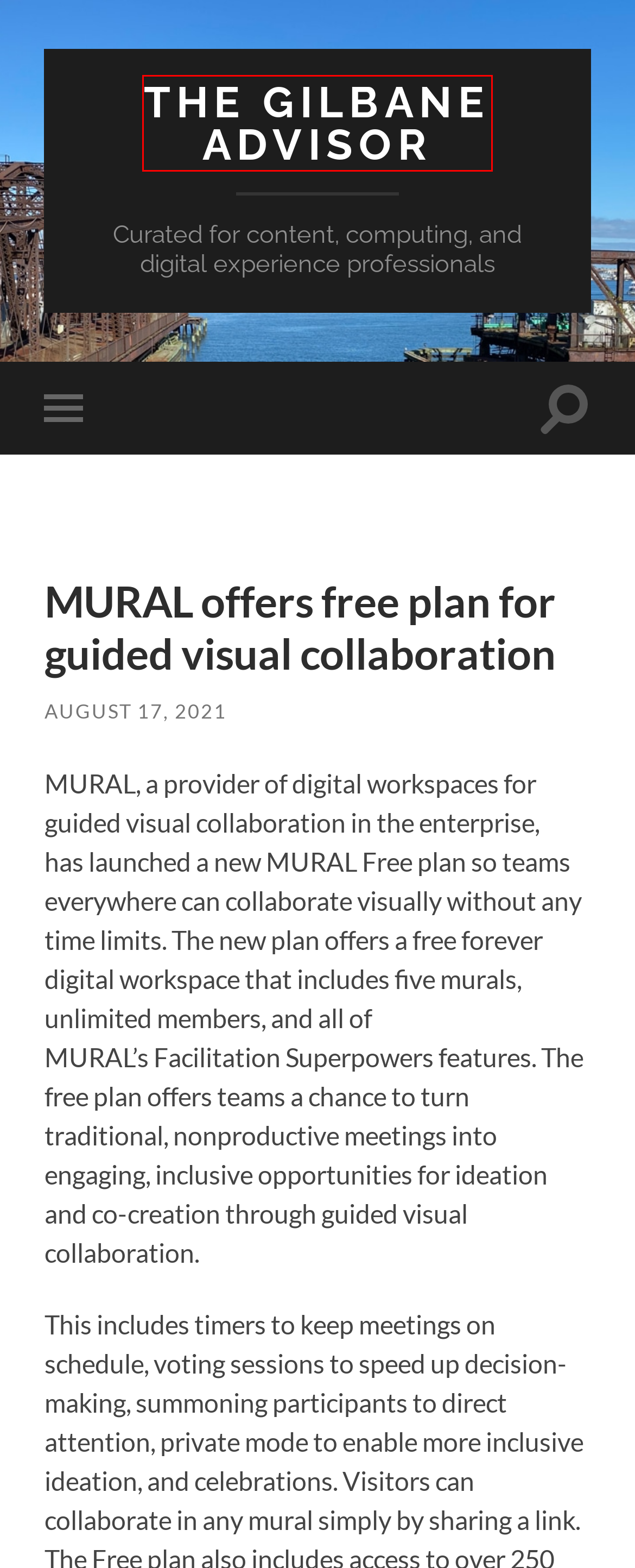With the provided webpage screenshot containing a red bounding box around a UI element, determine which description best matches the new webpage that appears after clicking the selected element. The choices are:
A. Gilbane Archives
B. Collaboration and workplace Archives | The Gilbane Advisor
C. Bluebill Advisors - The Gilbane Advisor
D. Contact
E. The Gilbane Advisor
F. Privacy policy
G. What's new Gilbane Conference and Advisor
H. Gilbane Advisor — Graph thinking, machine learning ops

G